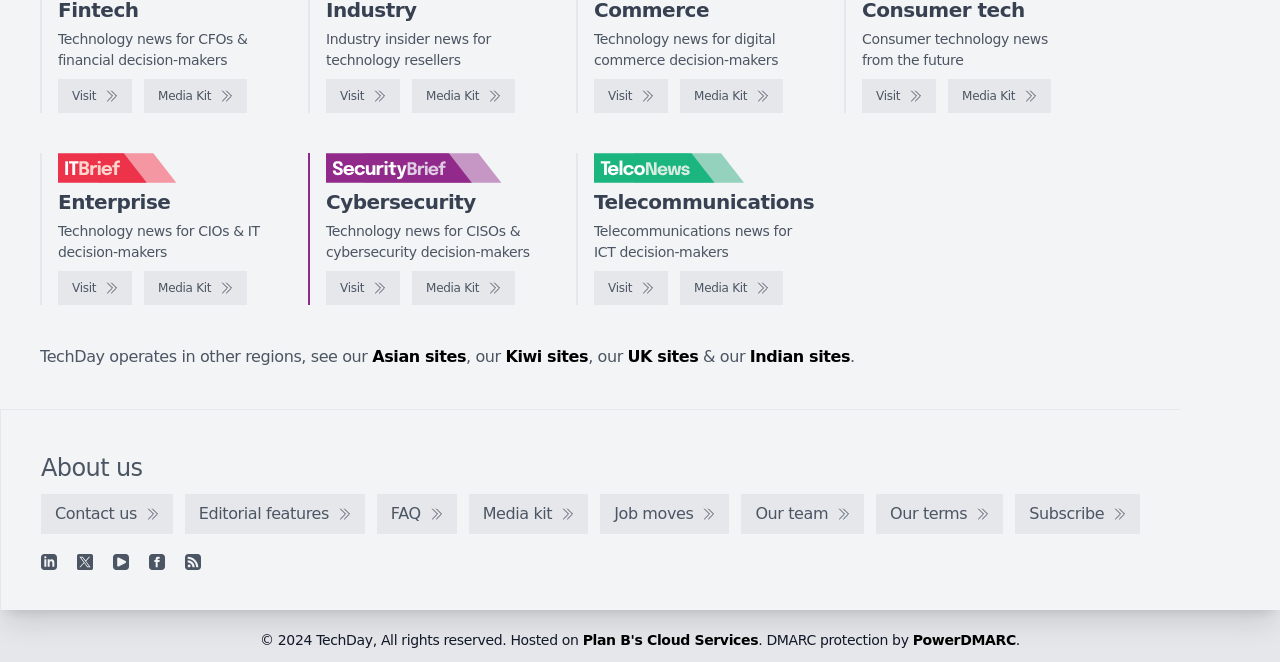Provide a one-word or short-phrase answer to the question:
What social media platforms does TechDay have a presence on?

LinkedIn, YouTube, Facebook